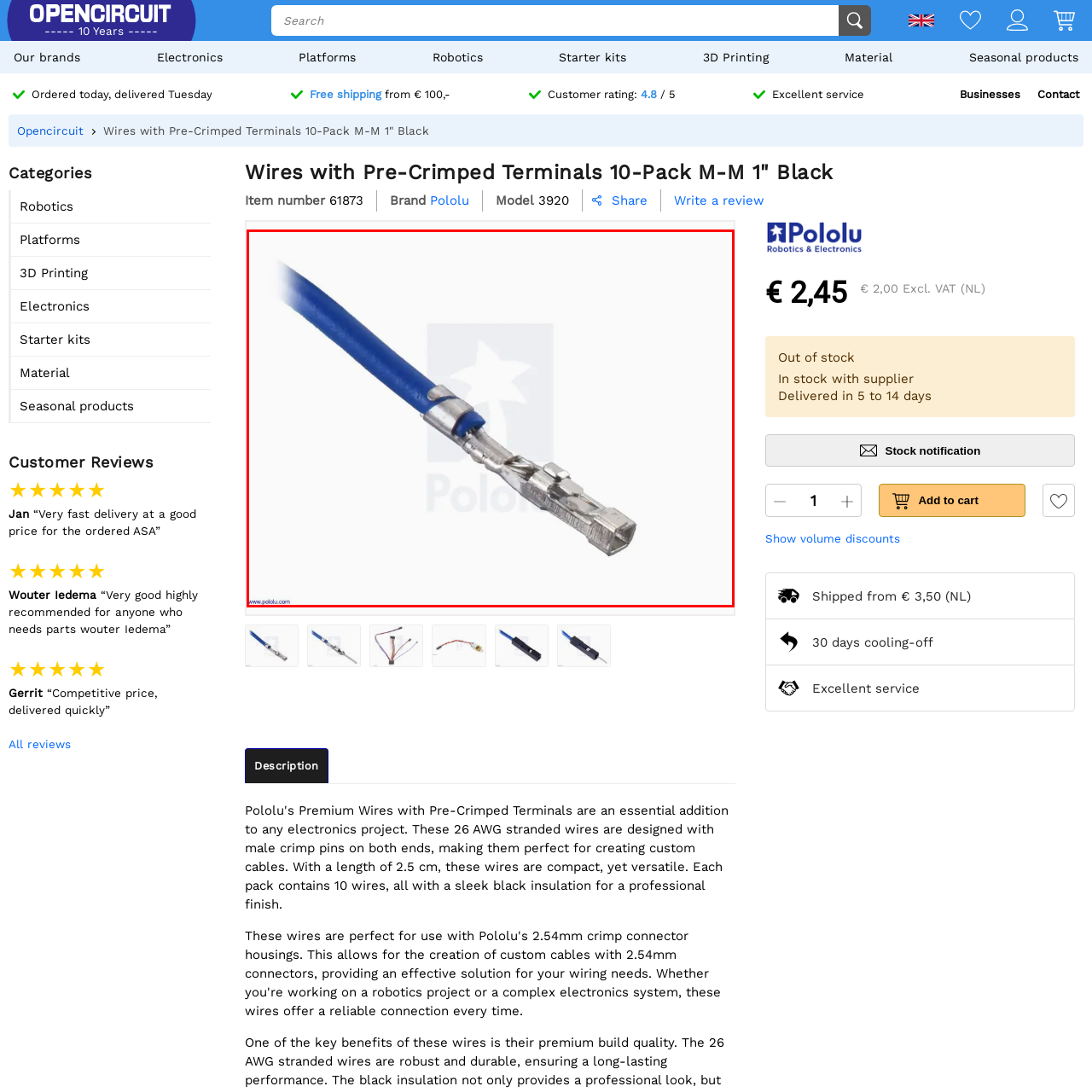Focus on the portion of the image highlighted in red and deliver a detailed explanation for the following question: What is the purpose of the terminal?

The terminal is designed for secure connections in electronic applications, making it easy and reliable for various projects, particularly in robotics and electronics.